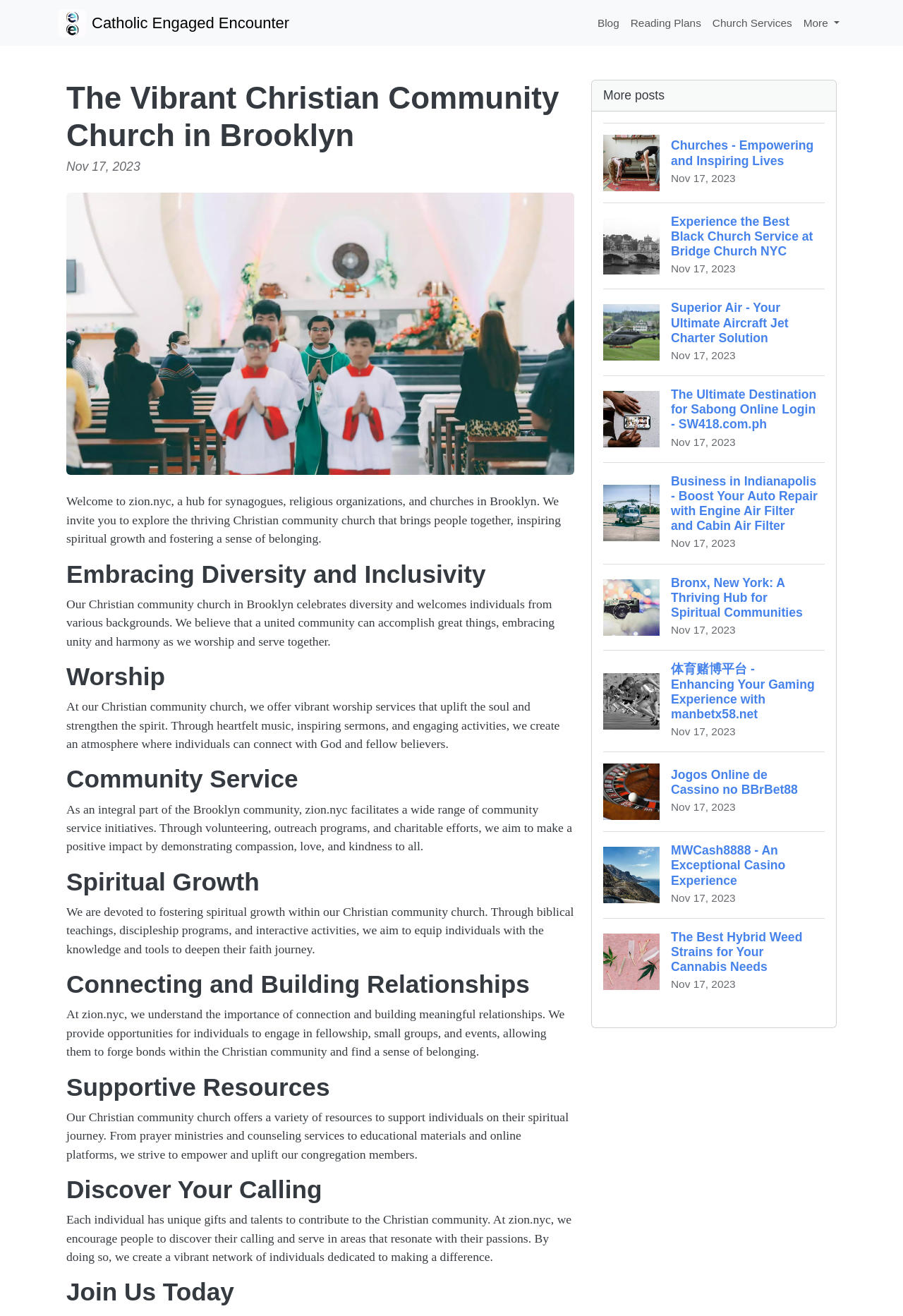How many links are in the top navigation bar?
Based on the image, answer the question with a single word or brief phrase.

4